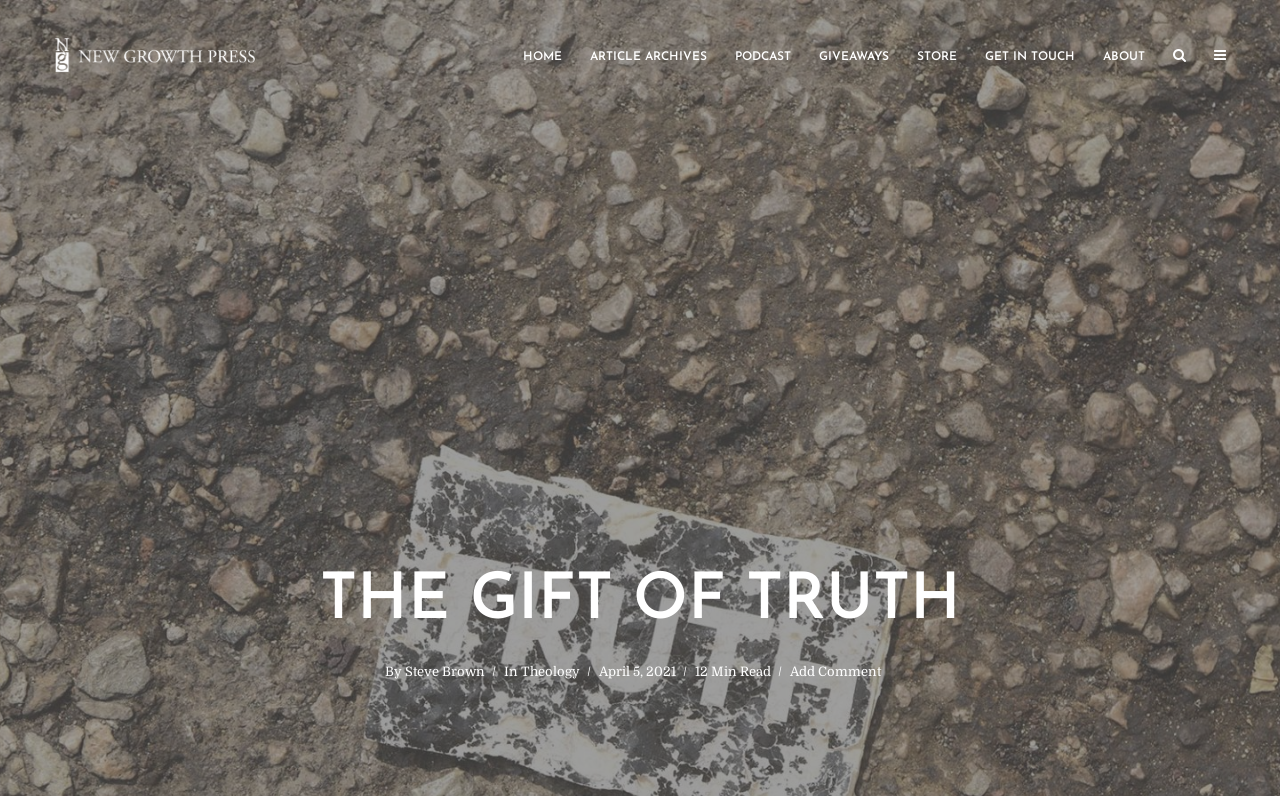Identify the bounding box coordinates for the region of the element that should be clicked to carry out the instruction: "read articles in ARTICLE ARCHIVES". The bounding box coordinates should be four float numbers between 0 and 1, i.e., [left, top, right, bottom].

[0.45, 0.043, 0.563, 0.095]